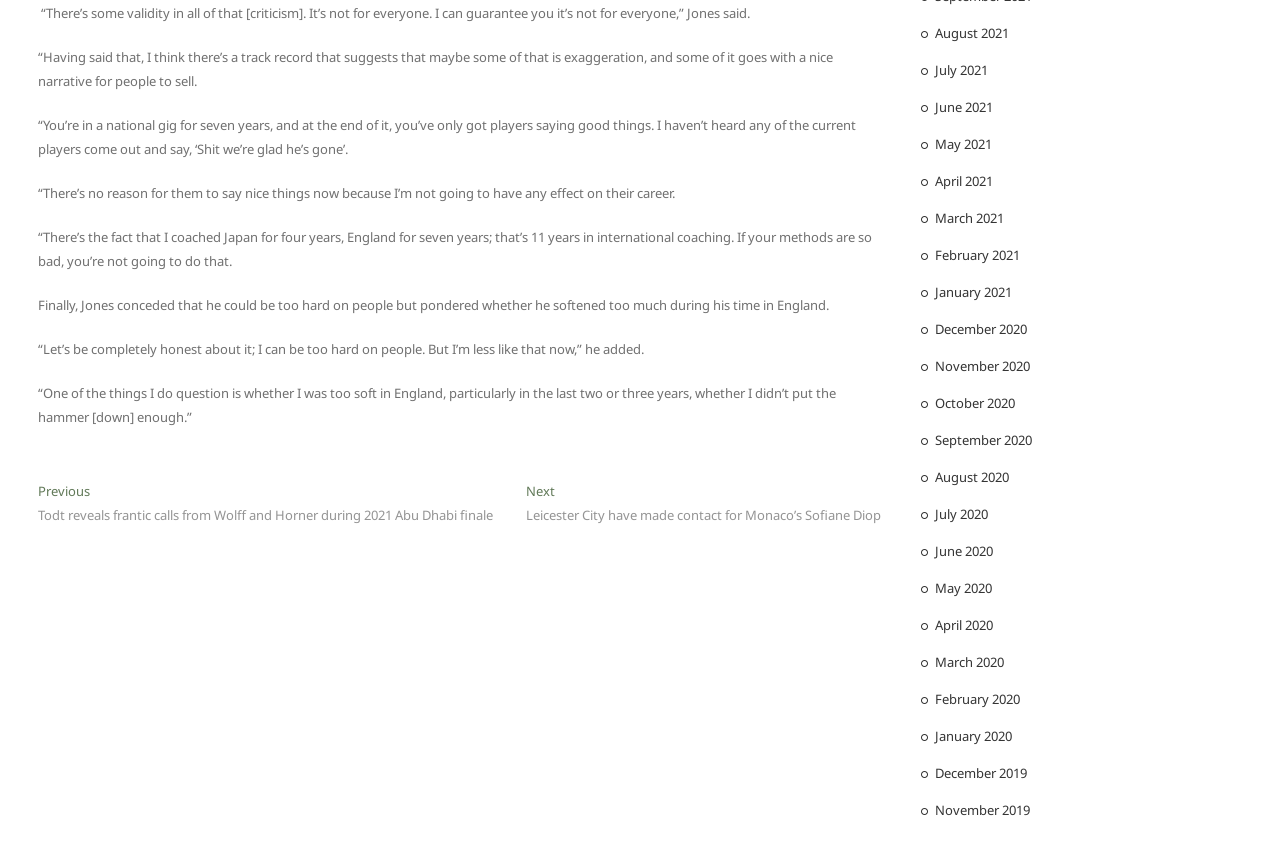Please determine the bounding box coordinates for the element that should be clicked to follow these instructions: "Click on 'Posts'".

[0.03, 0.569, 0.688, 0.634]